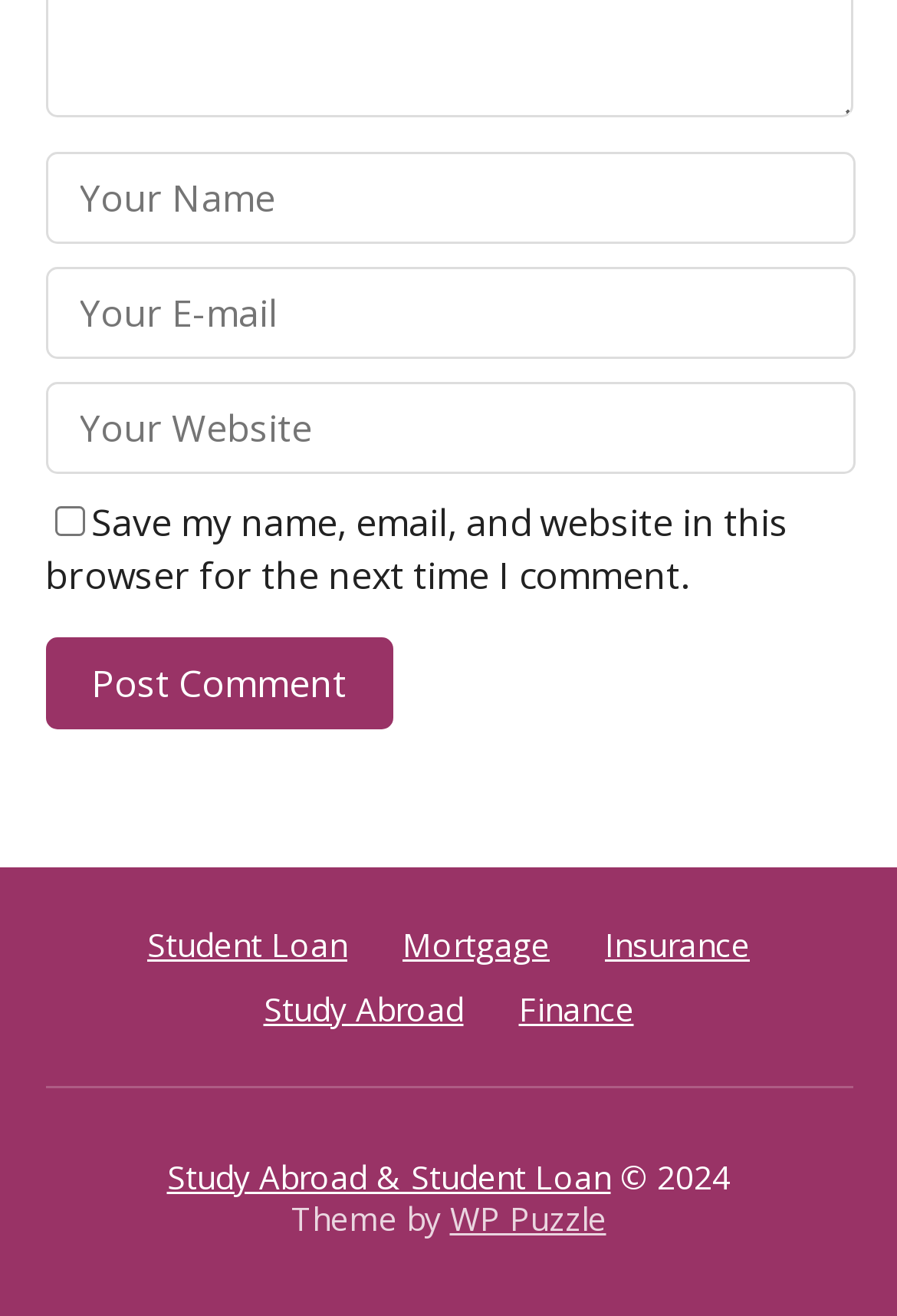Please determine the bounding box coordinates for the element with the description: "Study Abroad".

[0.294, 0.749, 0.517, 0.783]